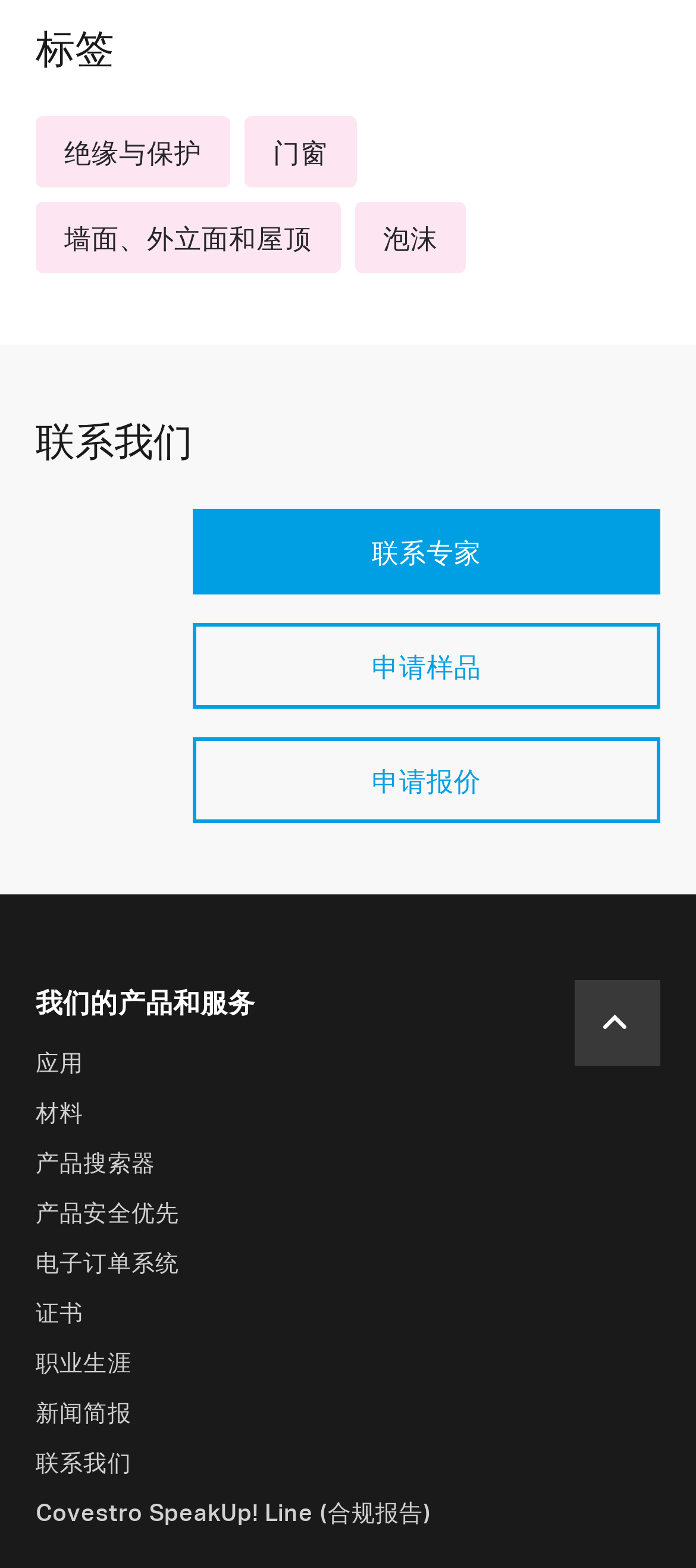What is the icon at the bottom right corner of the page?
Your answer should be a single word or phrase derived from the screenshot.

